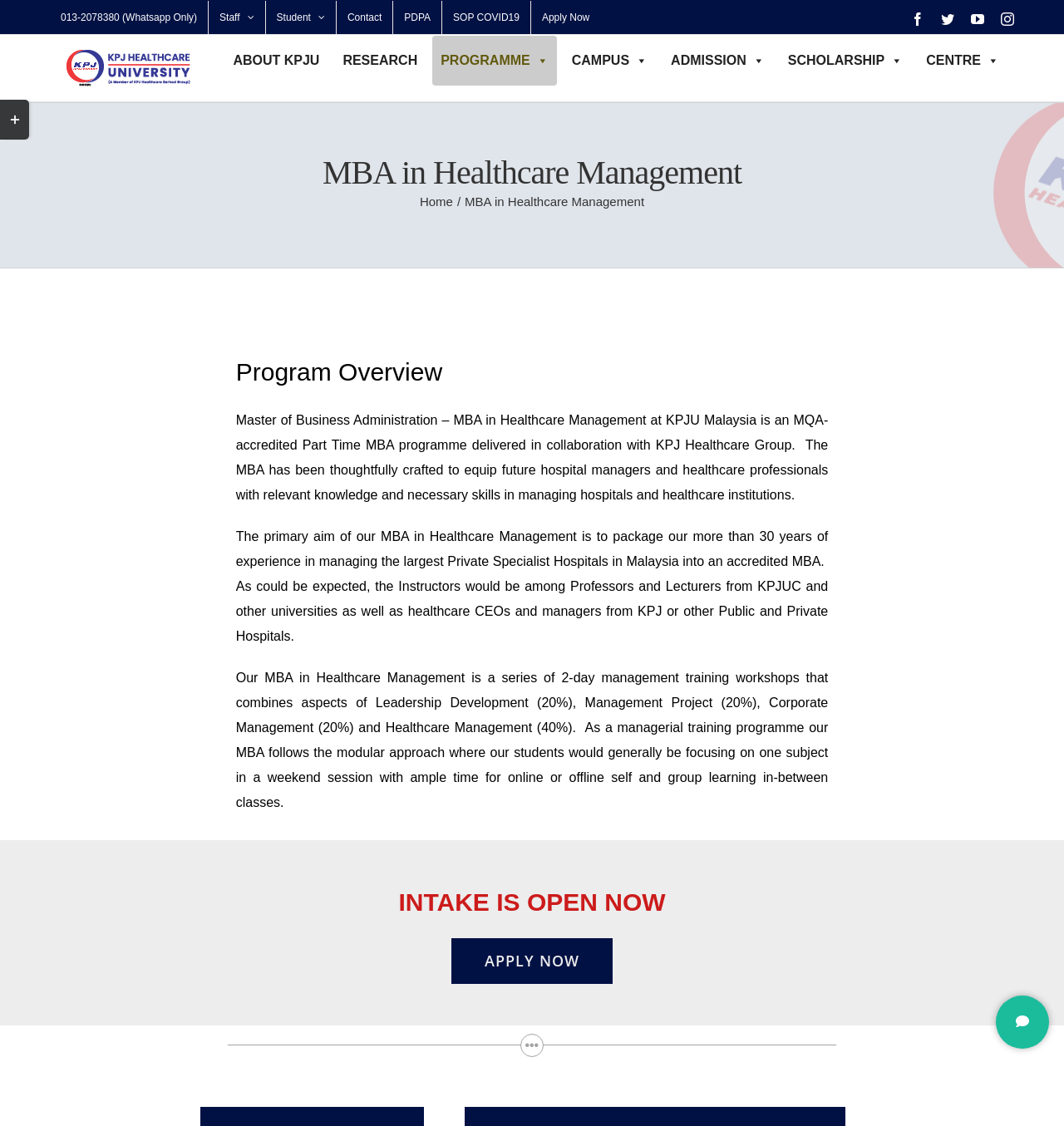What is the application process?
Please respond to the question with a detailed and informative answer.

I found the 'Apply Now' link at the bottom of the webpage, which suggests that this is the way to start the application process for the MBA program.